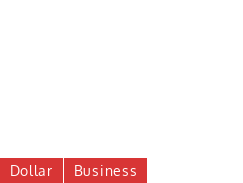Respond to the following question with a brief word or phrase:
What is the purpose of the buttons?

Navigation